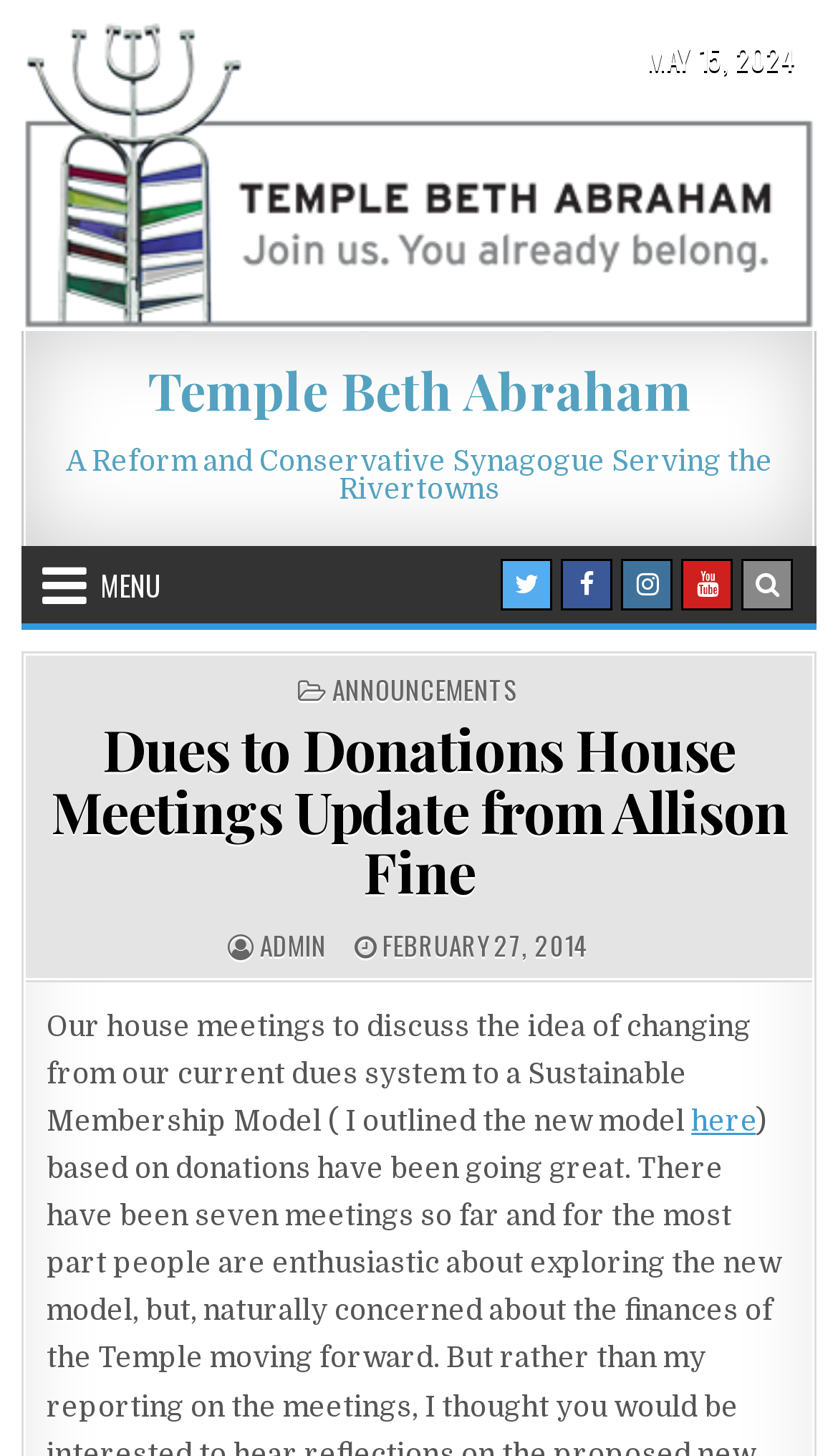Determine the bounding box coordinates for the clickable element to execute this instruction: "Learn more about the Sustainable Membership Model". Provide the coordinates as four float numbers between 0 and 1, i.e., [left, top, right, bottom].

[0.825, 0.759, 0.902, 0.781]